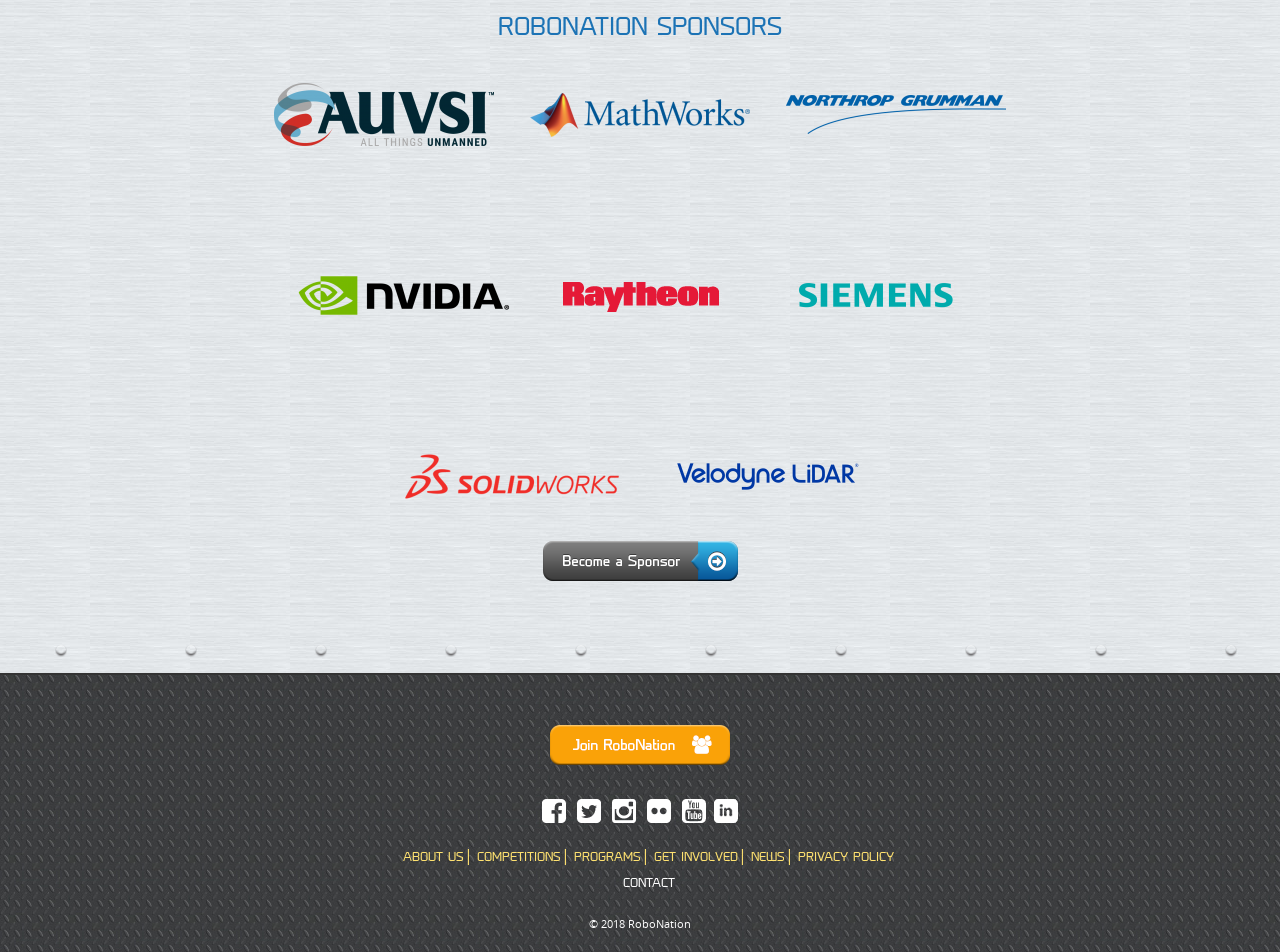Please determine the bounding box coordinates of the element to click on in order to accomplish the following task: "Contact RoboNation". Ensure the coordinates are four float numbers ranging from 0 to 1, i.e., [left, top, right, bottom].

[0.487, 0.919, 0.527, 0.935]